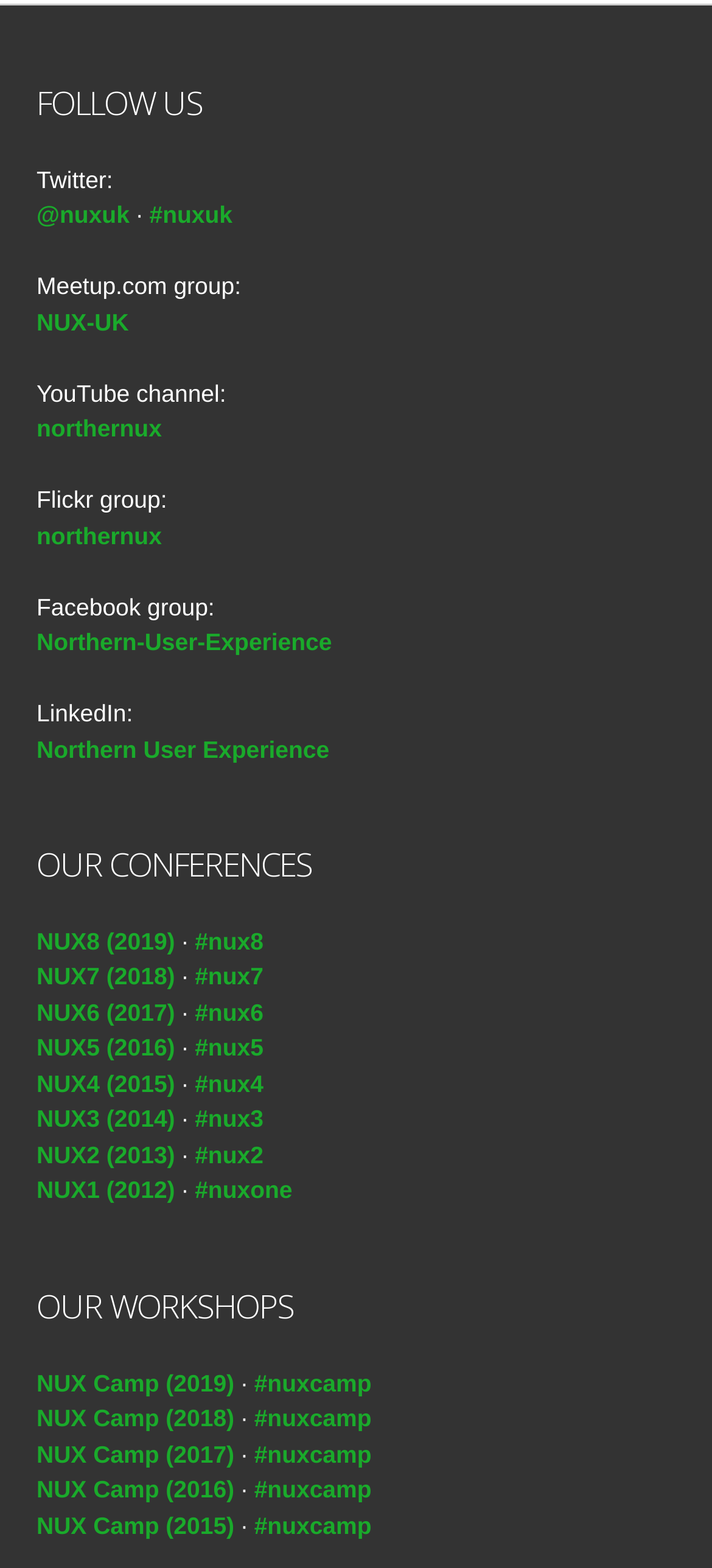How many social media platforms are listed?
Please provide a comprehensive and detailed answer to the question.

I counted the number of social media platforms listed under the 'FOLLOW US' heading, which includes Twitter, Meetup.com group, YouTube channel, Flickr group, Facebook group, and LinkedIn.